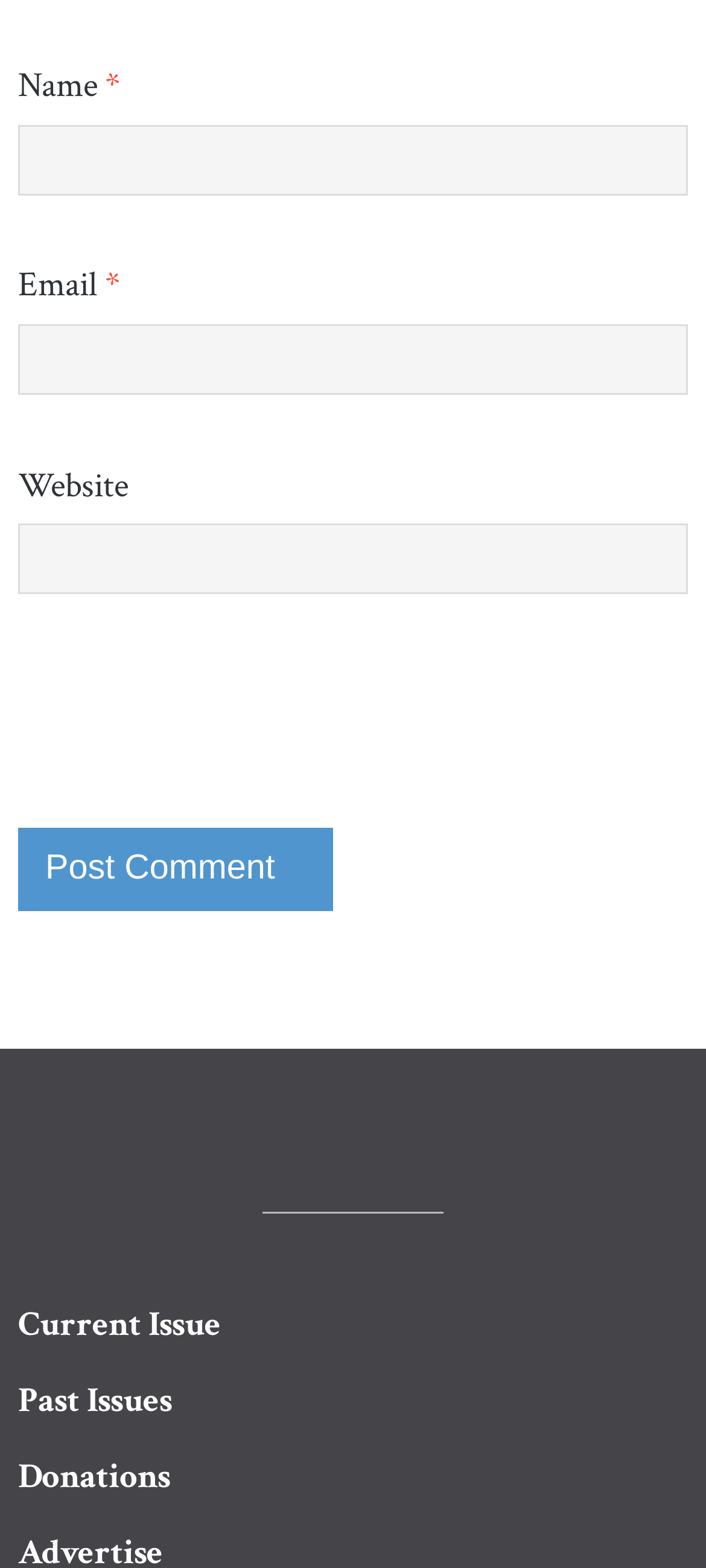What is the label of the first textbox?
Please provide a comprehensive answer based on the contents of the image.

The first textbox has a corresponding StaticText element with the text 'Name', which serves as its label.